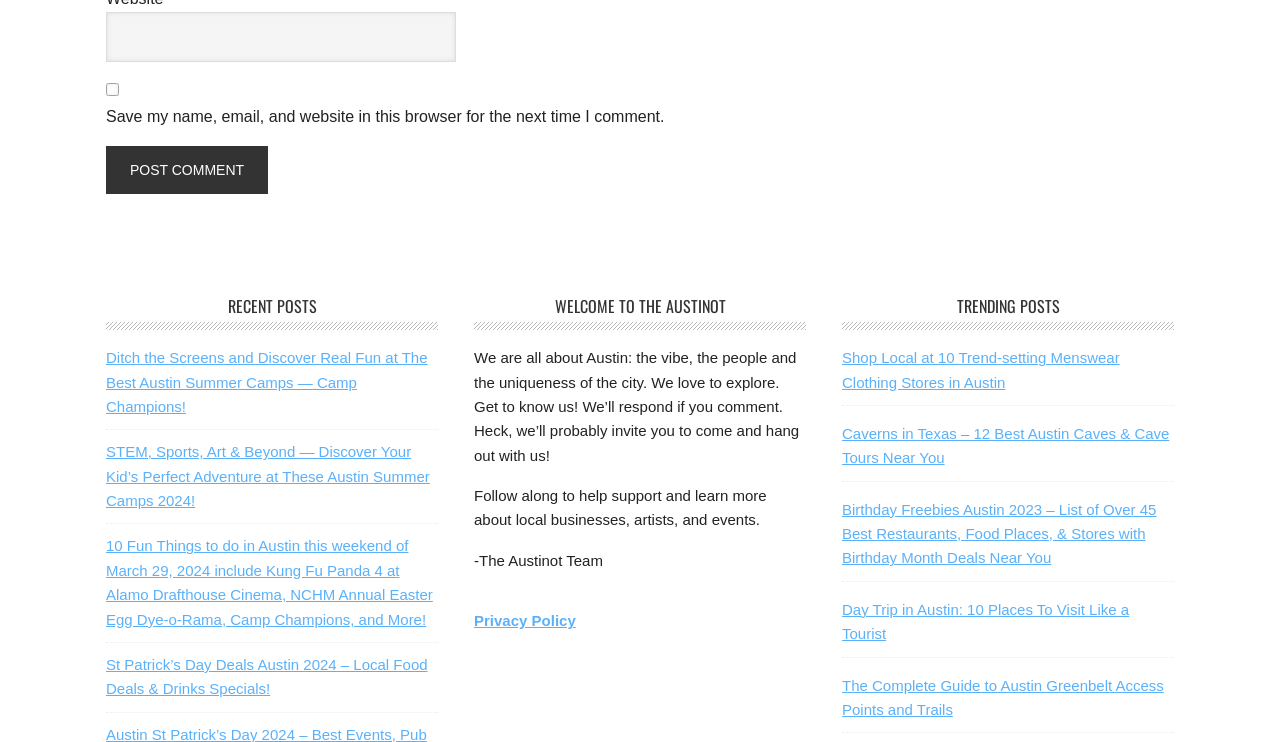What is the purpose of the checkbox?
Give a detailed explanation using the information visible in the image.

The checkbox is located next to the text 'Save my name, email, and website in this browser for the next time I comment.' This suggests that the purpose of the checkbox is to save the user's comment information for future use.